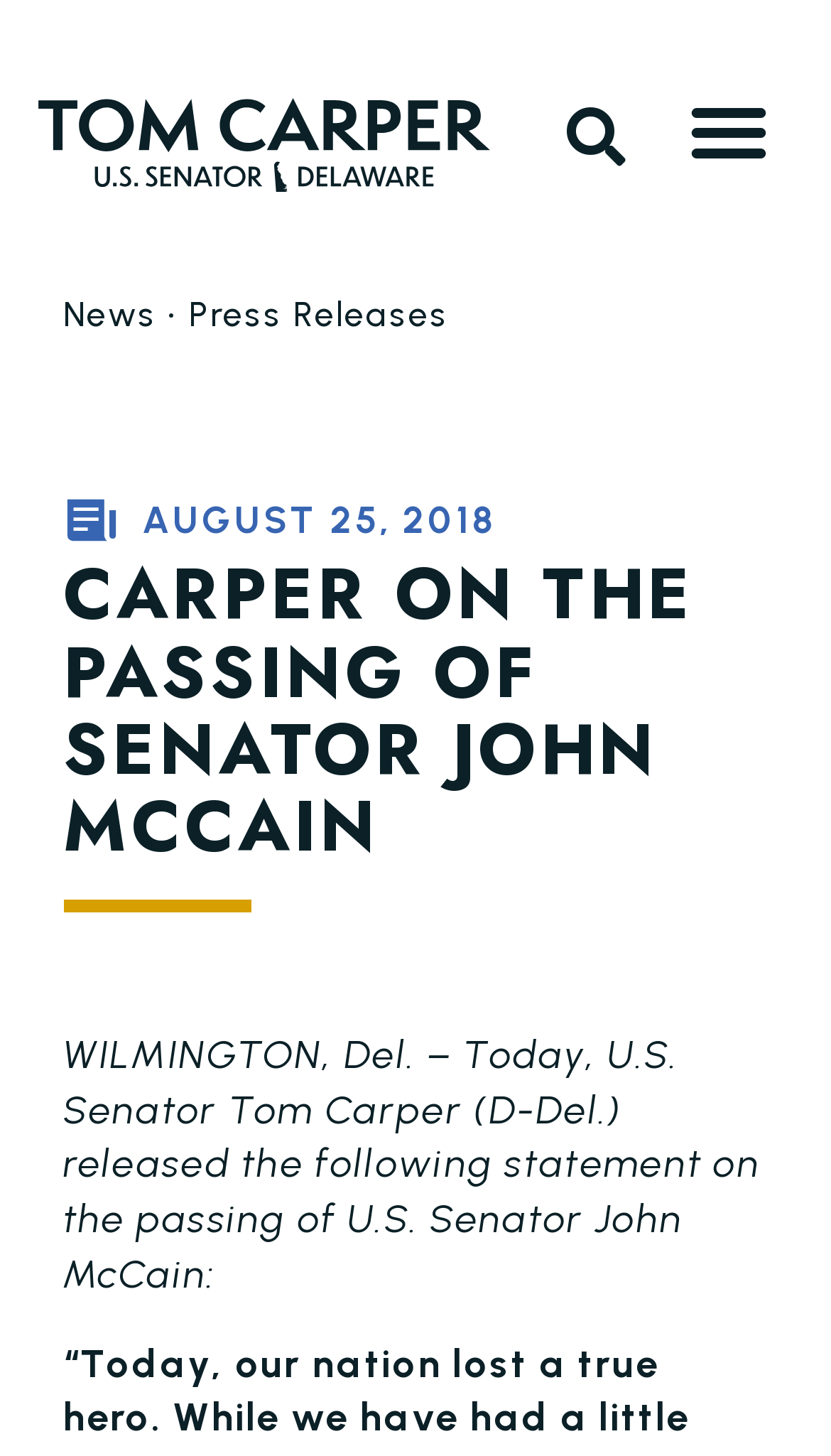Use a single word or phrase to respond to the question:
What is the name of the senator mentioned in the webpage?

Tom Carper